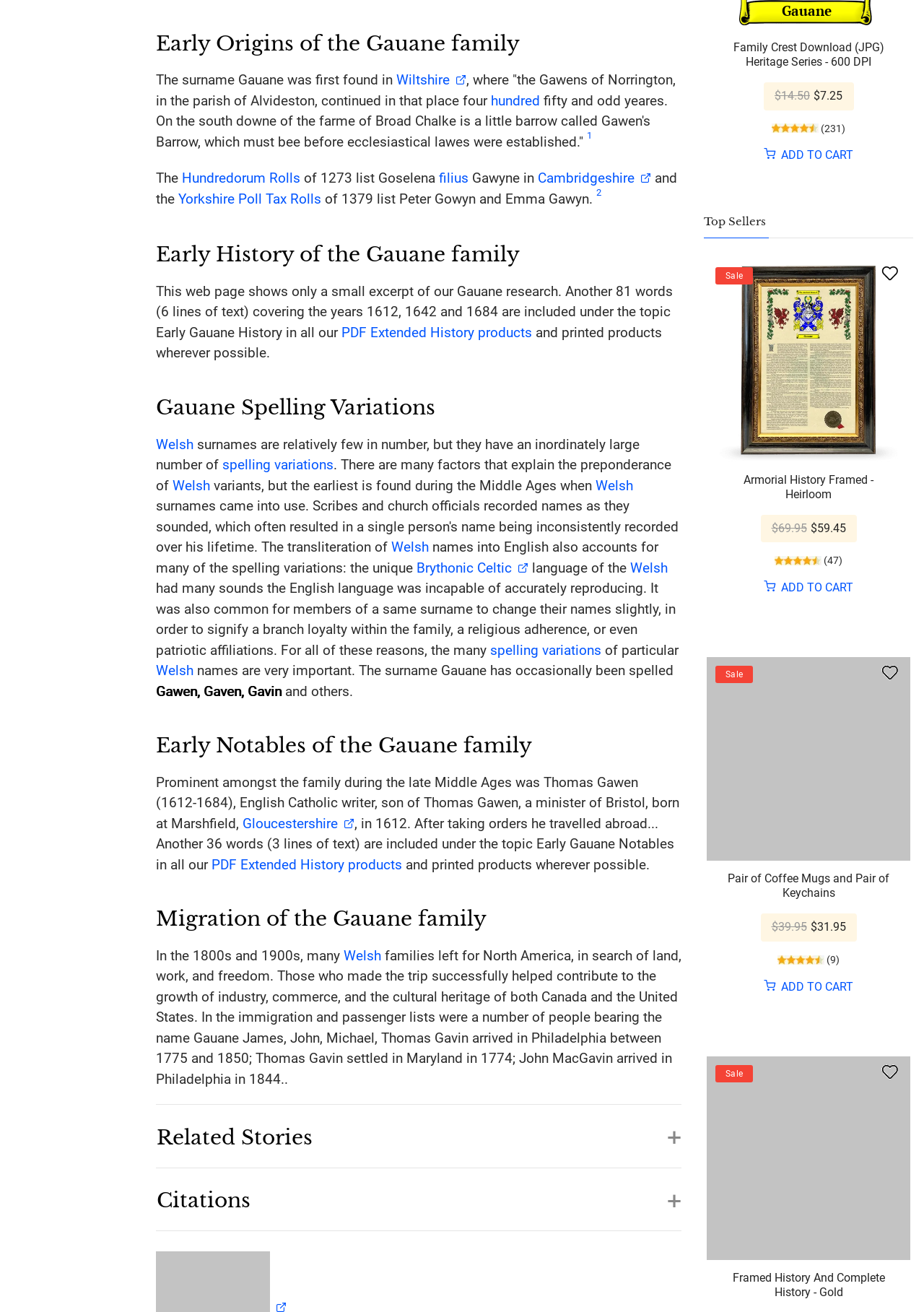Identify the bounding box for the described UI element. Provide the coordinates in (top-left x, top-left y, bottom-right x, bottom-right y) format with values ranging from 0 to 1: WATCH NOW

None